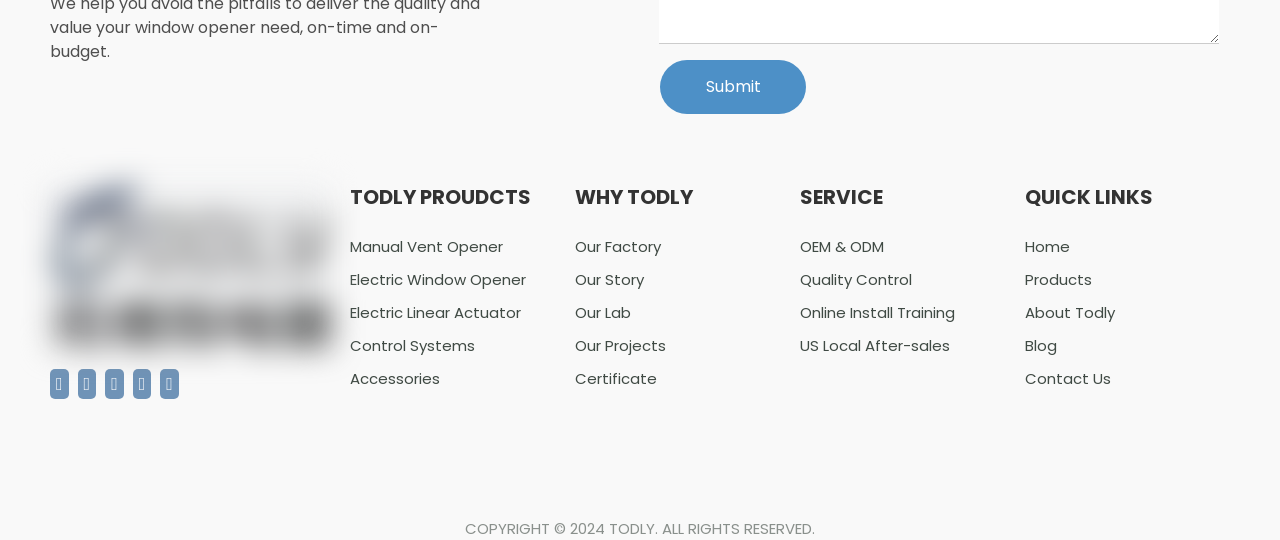Reply to the question with a single word or phrase:
What is the name of the company mentioned on this webpage?

TODLY